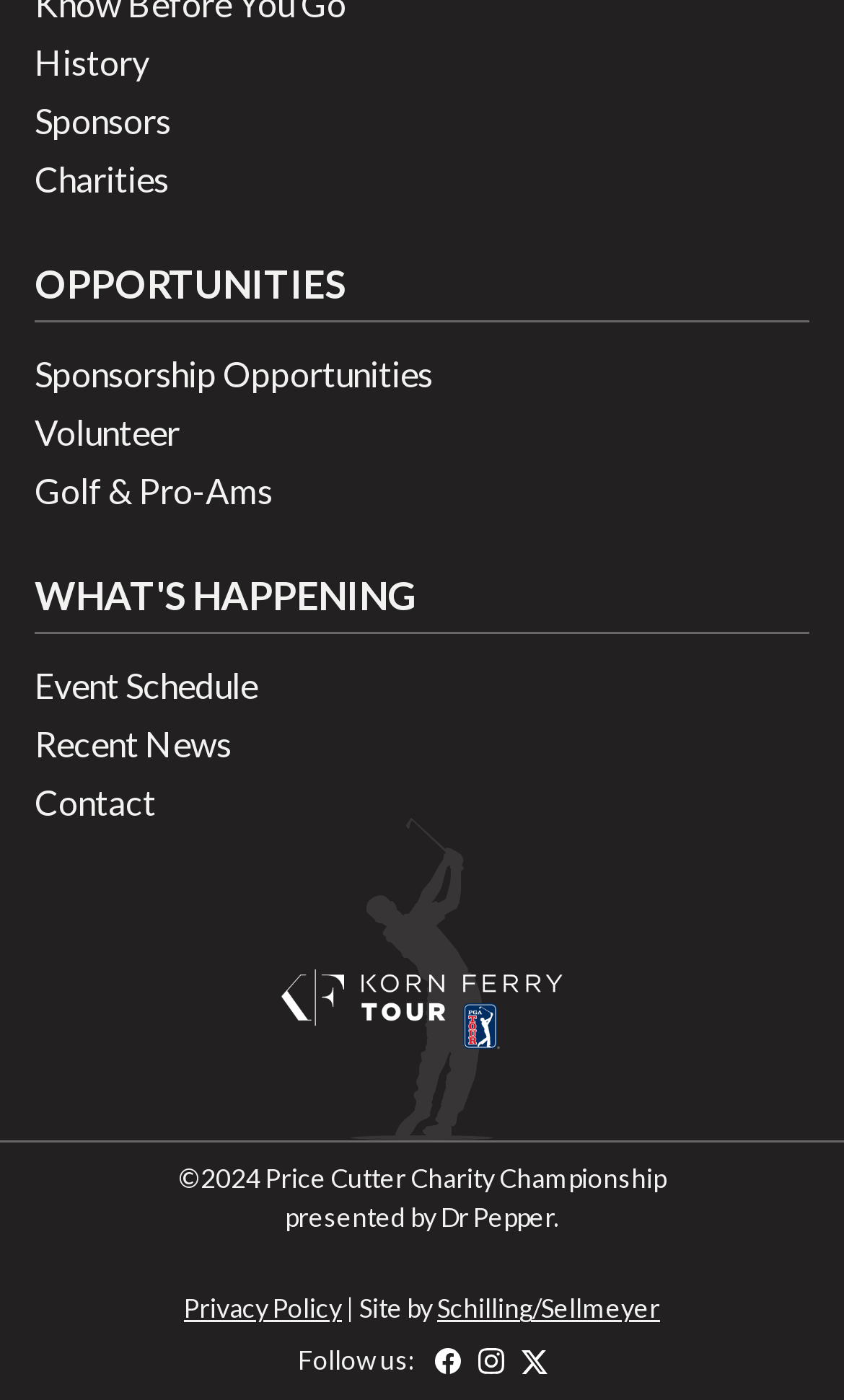Please give a concise answer to this question using a single word or phrase: 
What is the name of the company that built the website?

Schilling/Sellmeyer